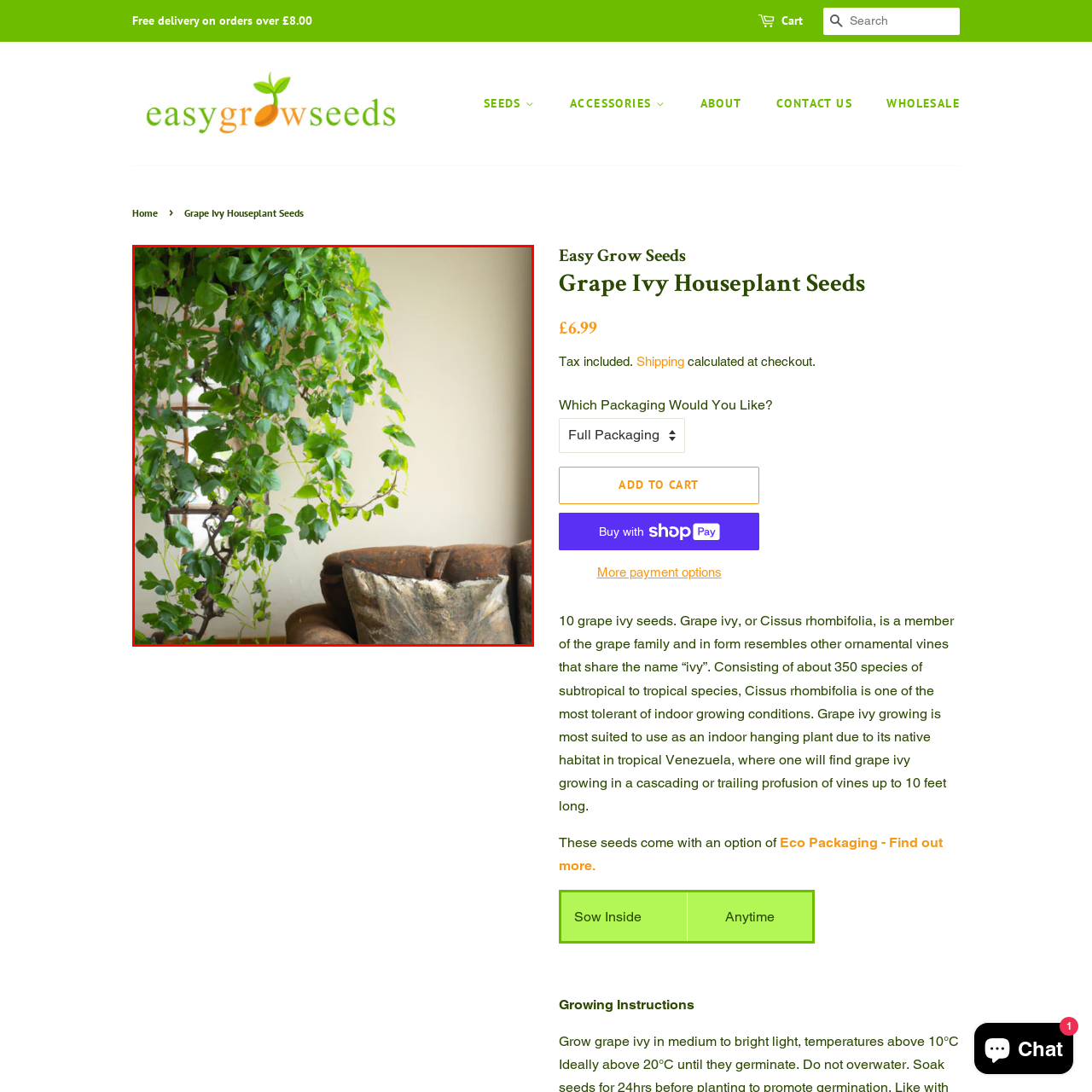Create a detailed narrative of the scene depicted inside the red-outlined image.

The image showcases a lush Grape Ivy plant, also known as Cissus rhombifolia, gracefully cascading from a wooden support. Its vibrant green leaves create a striking visual, enhancing the warm, cozy atmosphere of the room. The background features a soft, neutral wall, contrasting beautifully with the greenery, while a rustic, plush armchair, adorned with a decorative cushion, adds to the inviting ambiance. This plant is an excellent choice for indoor settings, known for its ability to thrive in various conditions and its resemblance to other ornamental ivies. Grape Ivy not only contributes to the décor but also brings a touch of nature indoors, making it perfect for those who appreciate greenery in their living spaces.